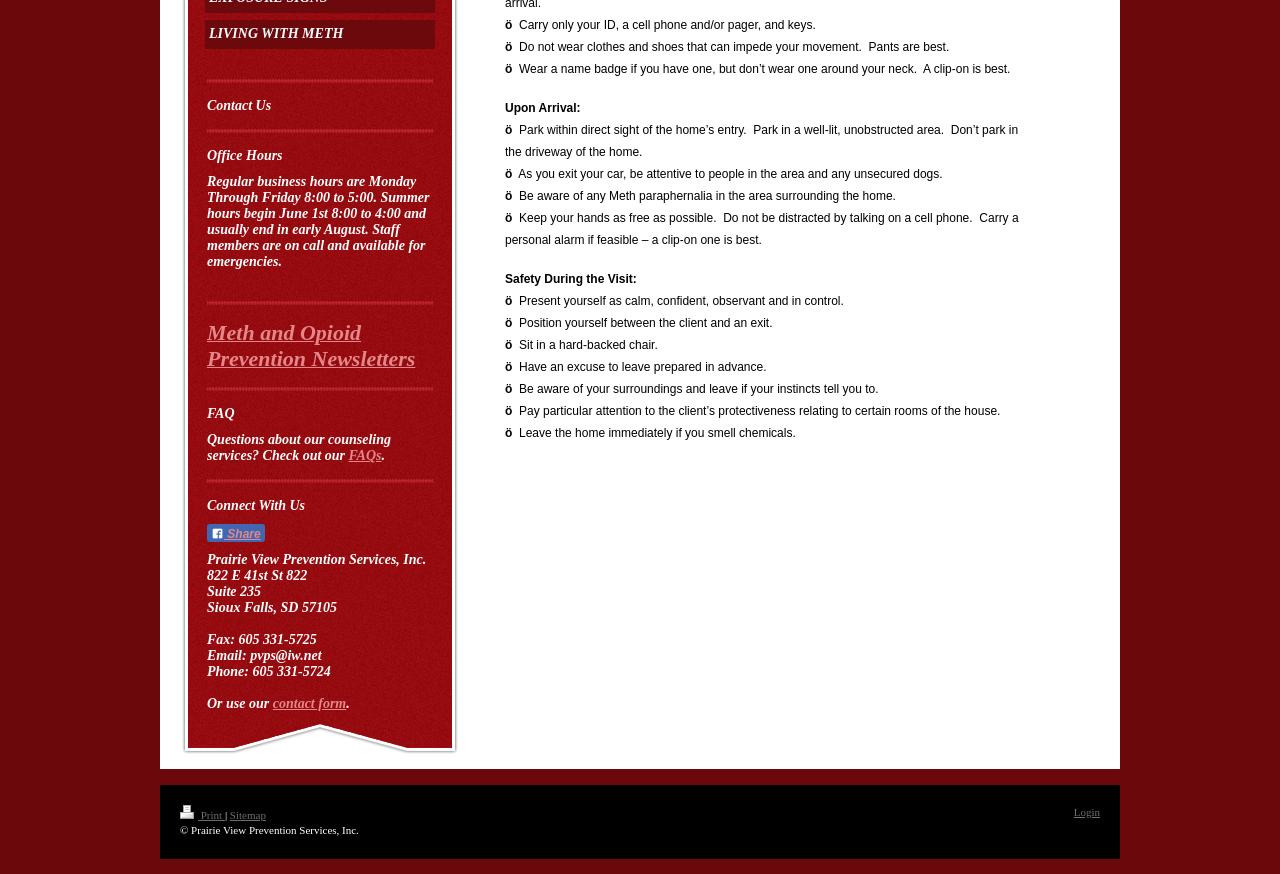Identify the bounding box for the UI element described as: "Meth and Opioid Prevention Newsletters". Ensure the coordinates are four float numbers between 0 and 1, formatted as [left, top, right, bottom].

[0.162, 0.375, 0.325, 0.422]